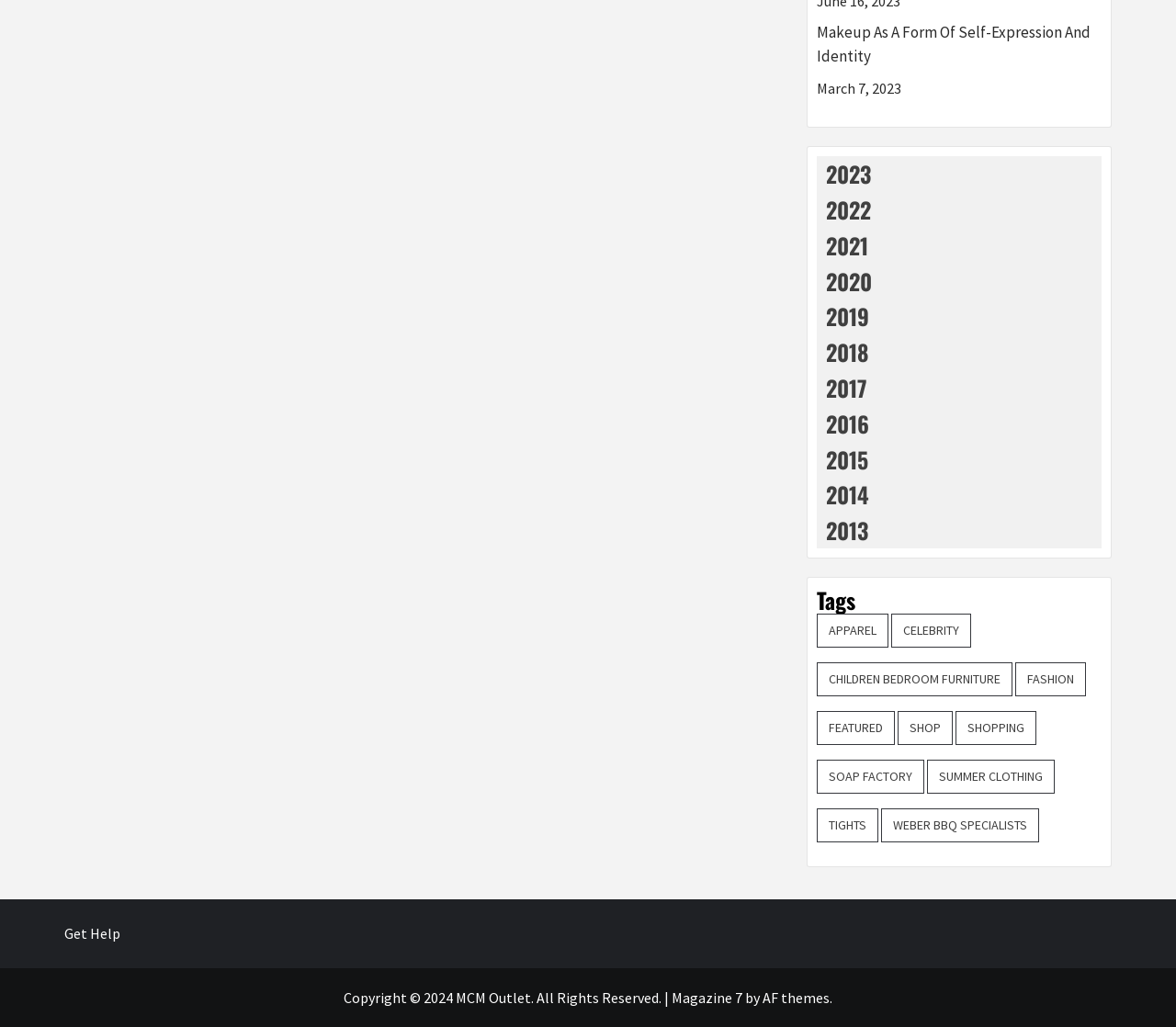Specify the bounding box coordinates of the element's area that should be clicked to execute the given instruction: "Go to the 'Forums' page". The coordinates should be four float numbers between 0 and 1, i.e., [left, top, right, bottom].

None